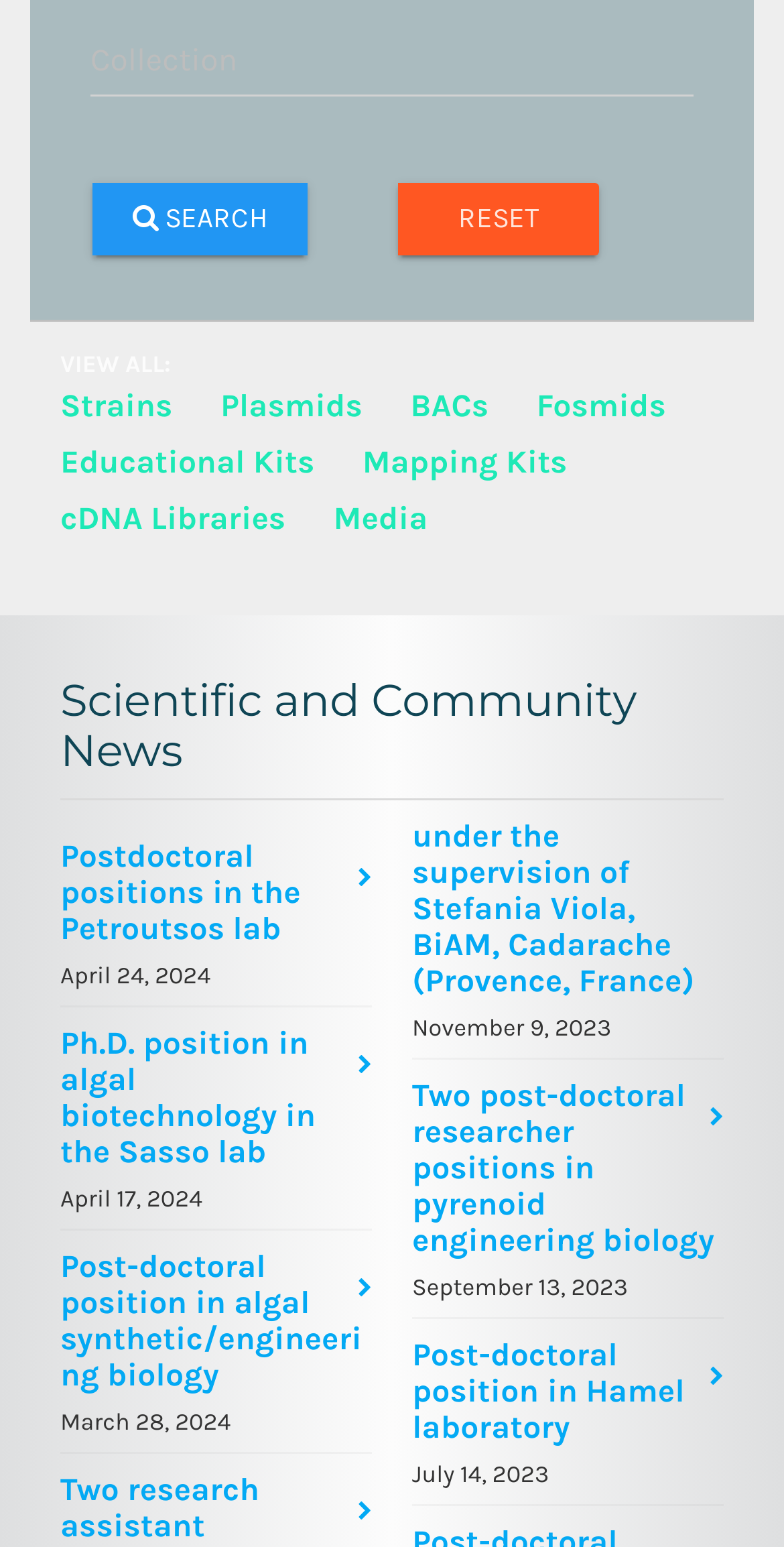Identify the bounding box coordinates of the part that should be clicked to carry out this instruction: "Select an option from the dropdown".

[0.115, 0.014, 0.885, 0.063]